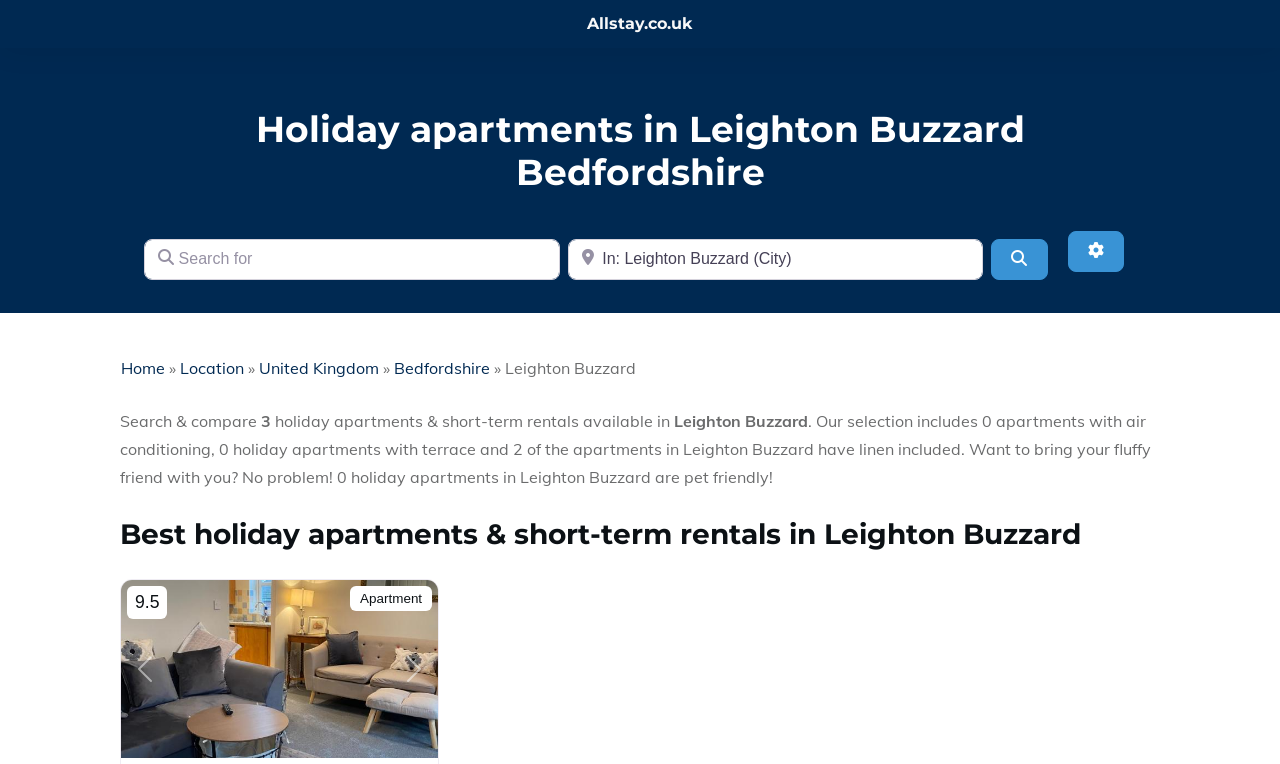For the following element description, predict the bounding box coordinates in the format (top-left x, top-left y, bottom-right x, bottom-right y). All values should be floating point numbers between 0 and 1. Description: United Kingdom

[0.202, 0.468, 0.296, 0.494]